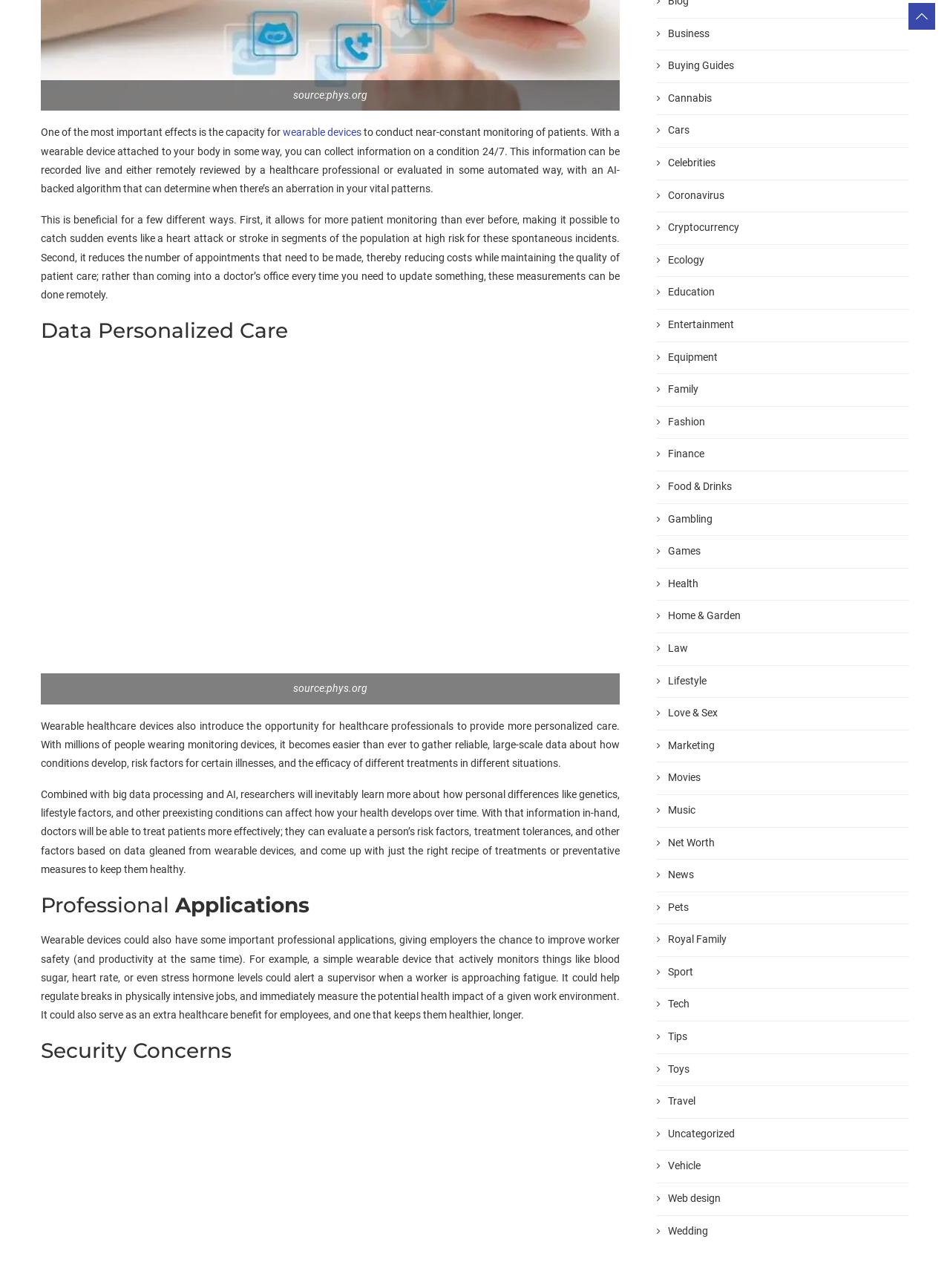Indicate the bounding box coordinates of the clickable region to achieve the following instruction: "Read more about 'Data Personalized Care'."

[0.043, 0.246, 0.652, 0.267]